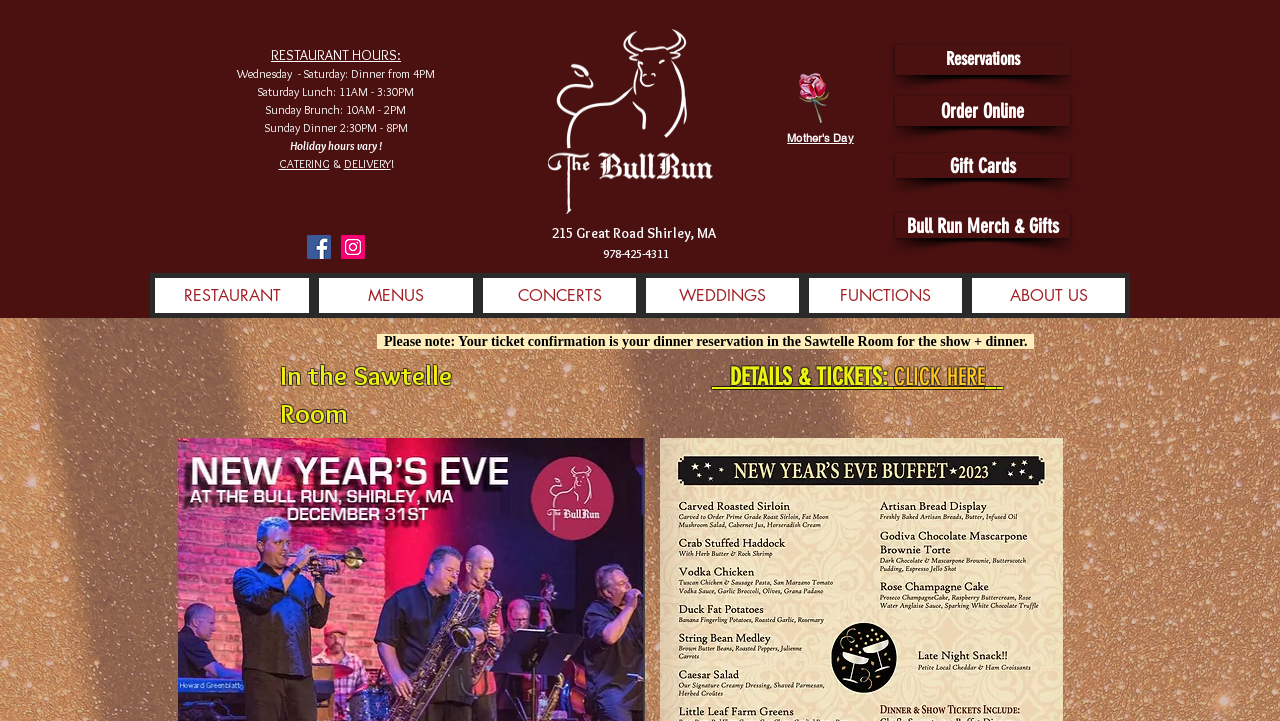Can you extract the headline from the webpage for me?

RESTAURANT HOURS:
Wednesday  - Saturday: Dinner from 4PM
Saturday Lunch: 11AM - 3:30PM
Sunday Brunch: 10AM - 2PM
Sunday Dinner 2:30PM - 8PM
Holiday hours vary !
CATERING & DELIVERY!
 